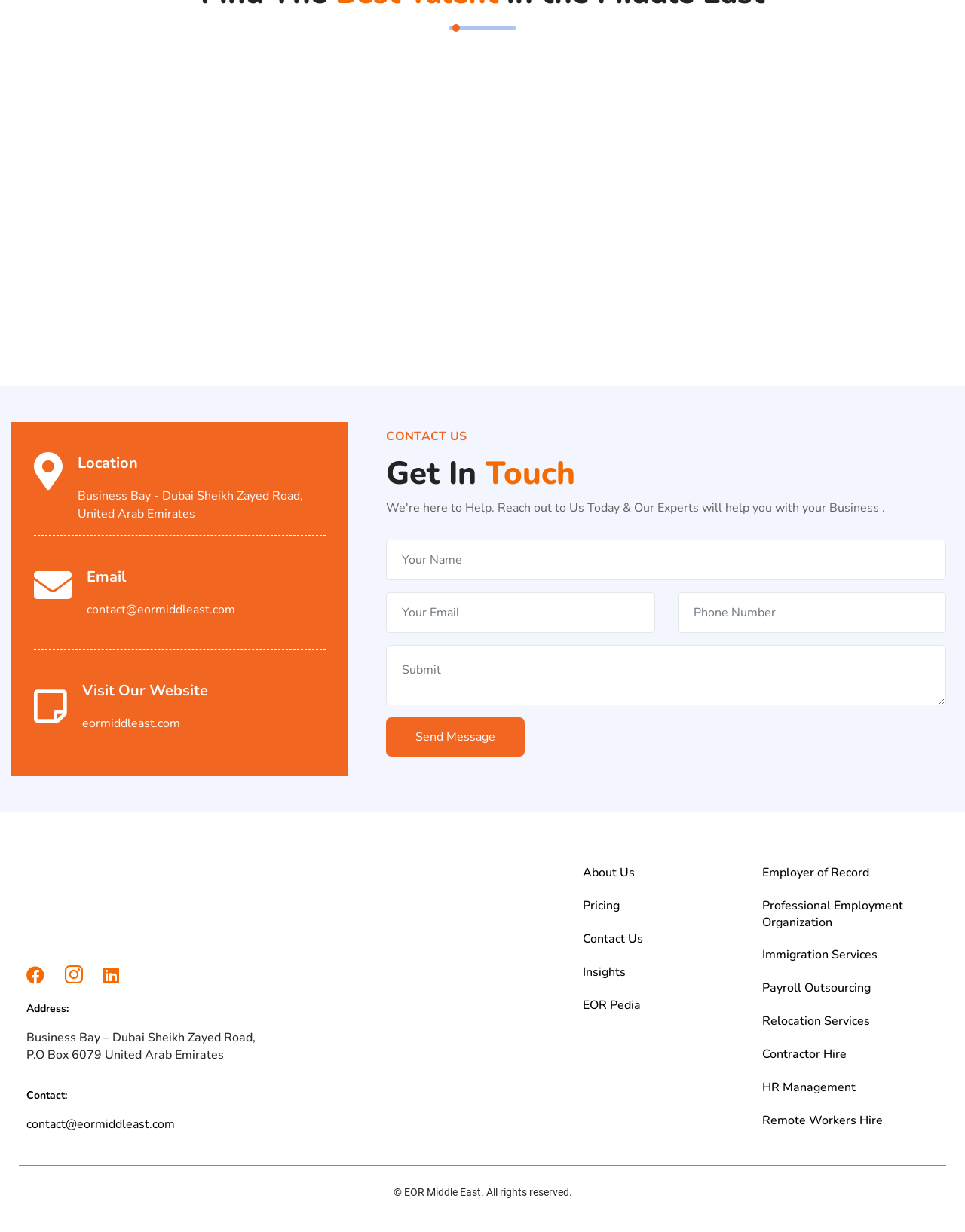What is the email address to contact?
Please craft a detailed and exhaustive response to the question.

I found the answer by looking at the link element with the content 'contact@eormiddleast.com' which is located at [0.09, 0.488, 0.244, 0.502]. This suggests that the email address to contact is contact@eormiddleast.com.